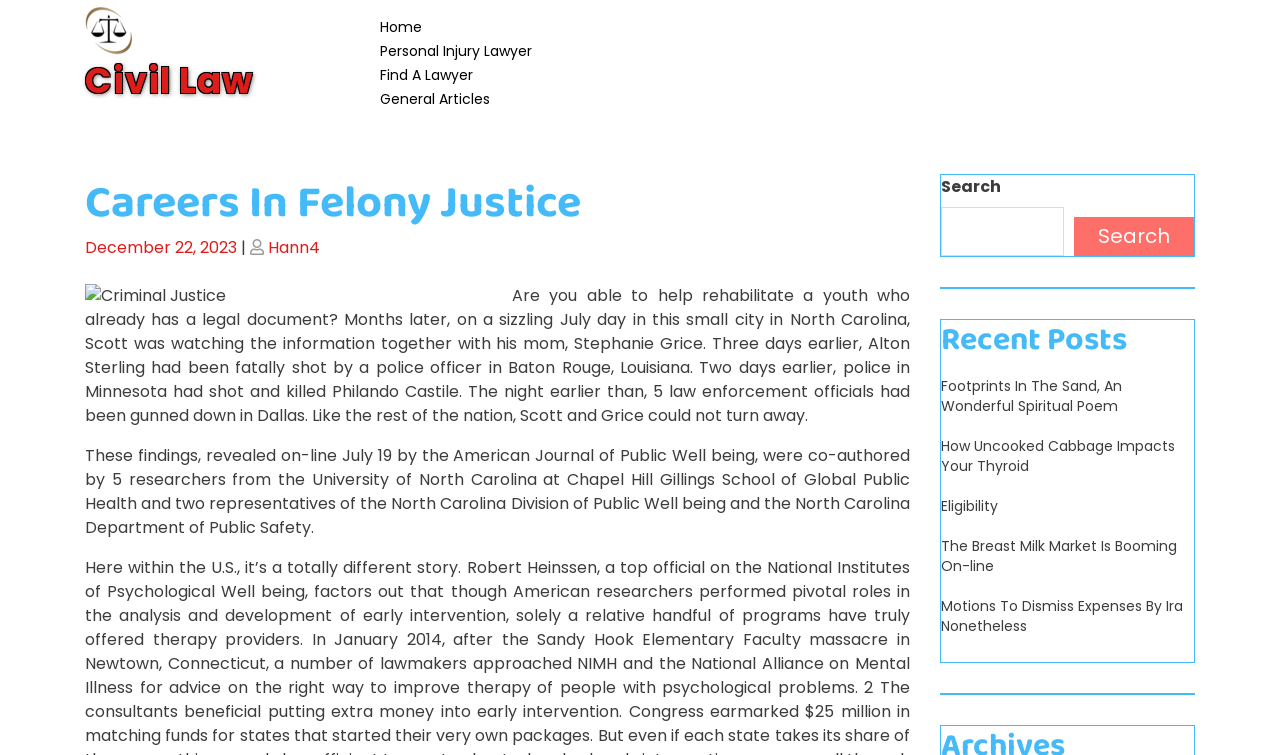Answer briefly with one word or phrase:
What is the title of the first recent post?

Footprints In The Sand, An Wonderful Spiritual Poem